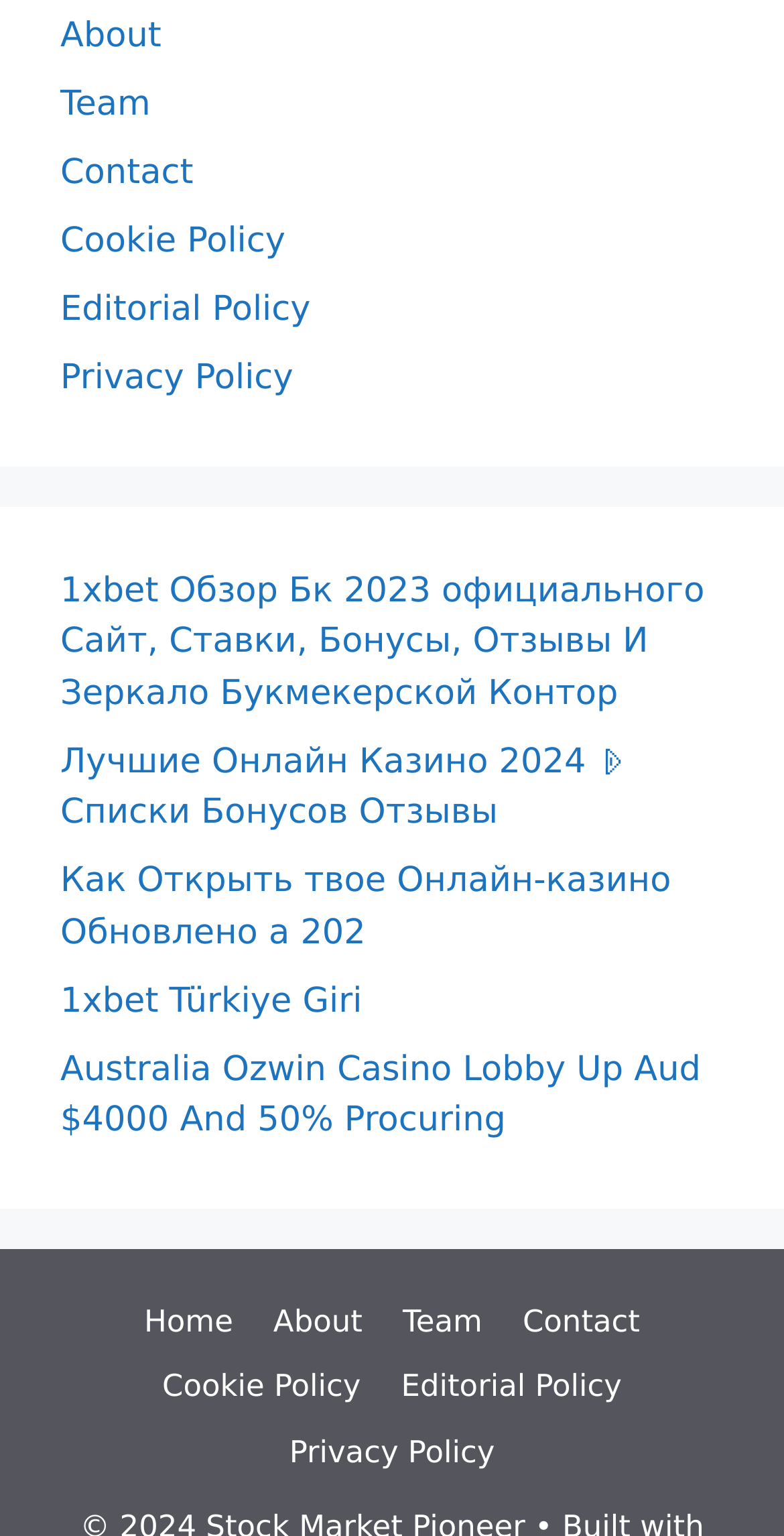Show the bounding box coordinates for the HTML element as described: "Cookie Policy".

[0.077, 0.144, 0.364, 0.17]